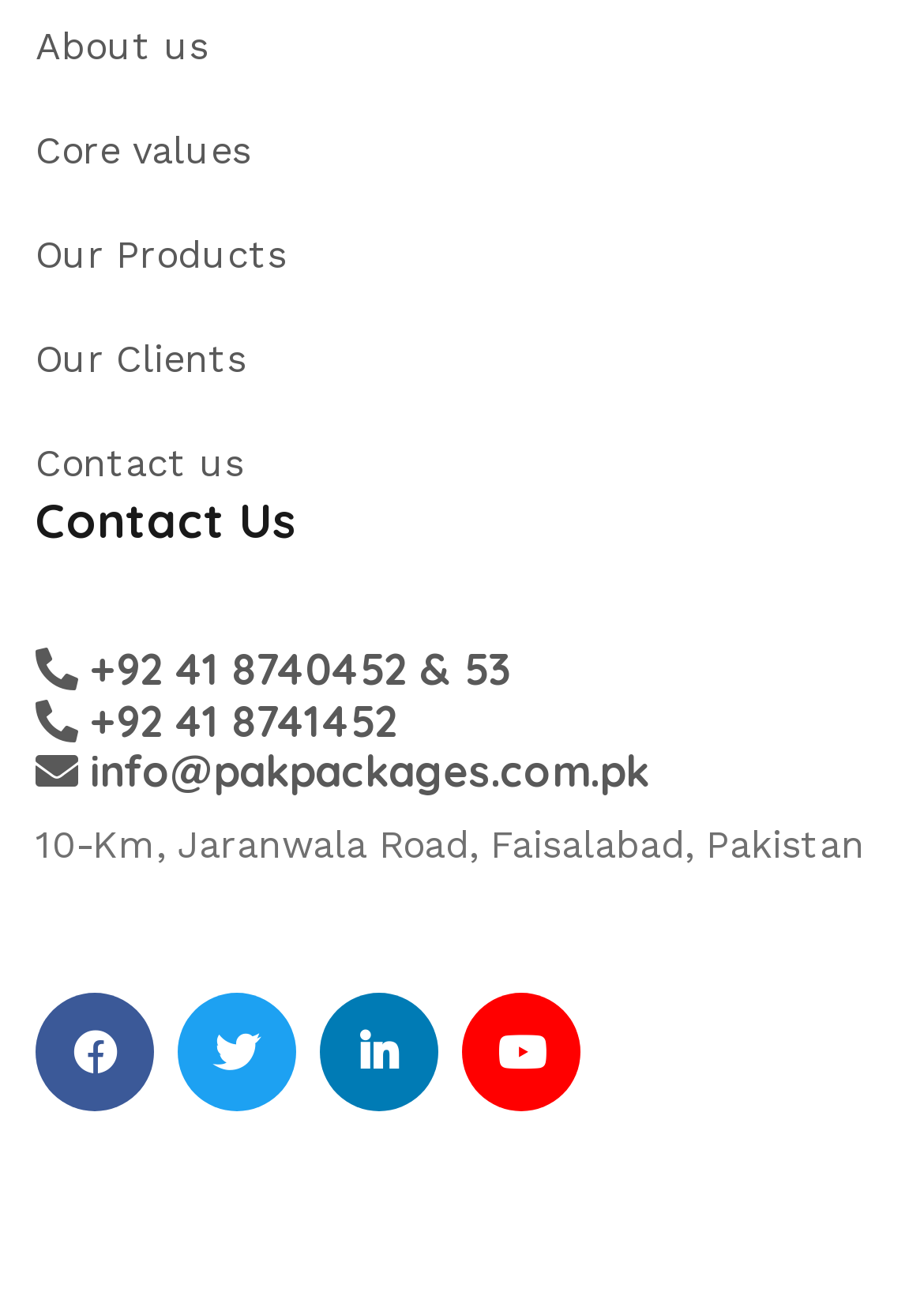Determine the bounding box coordinates of the region that needs to be clicked to achieve the task: "Like the post".

None